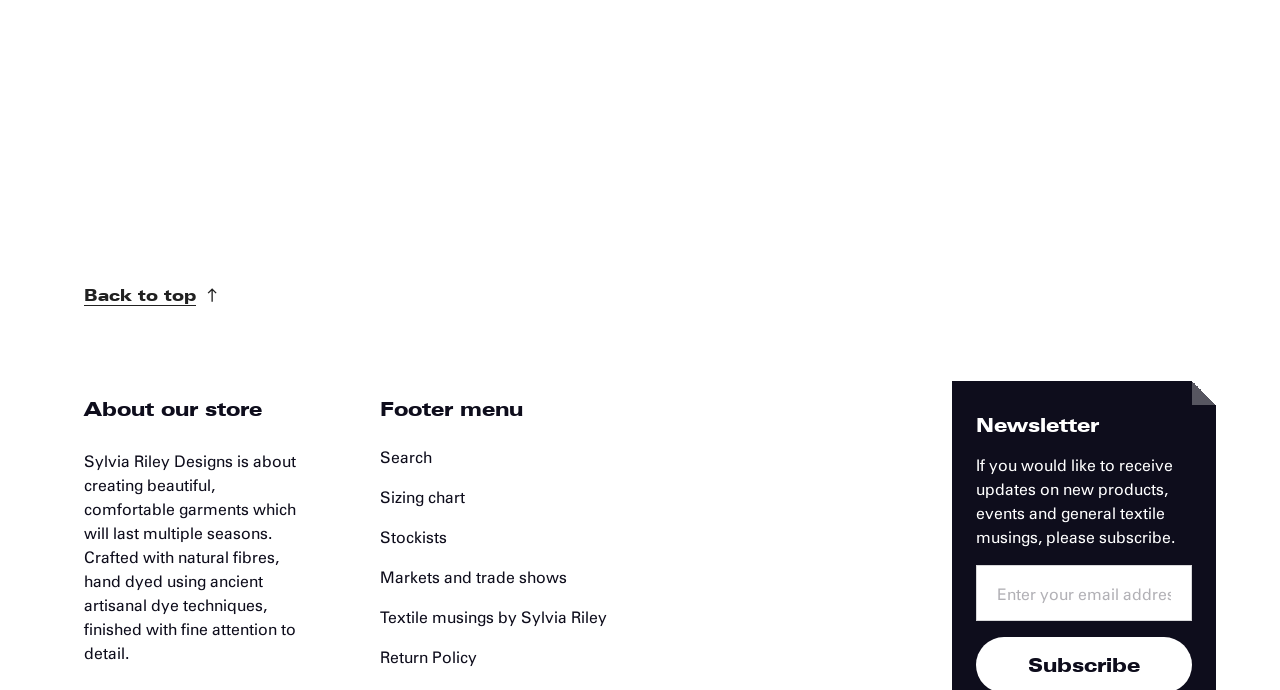Find the bounding box coordinates for the element that must be clicked to complete the instruction: "Subscribe to the newsletter". The coordinates should be four float numbers between 0 and 1, indicated as [left, top, right, bottom].

[0.762, 0.819, 0.931, 0.901]